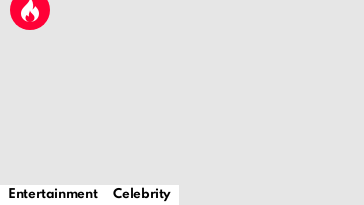Provide a brief response to the question below using one word or phrase:
What is the purpose of the interactive links?

To explore content further